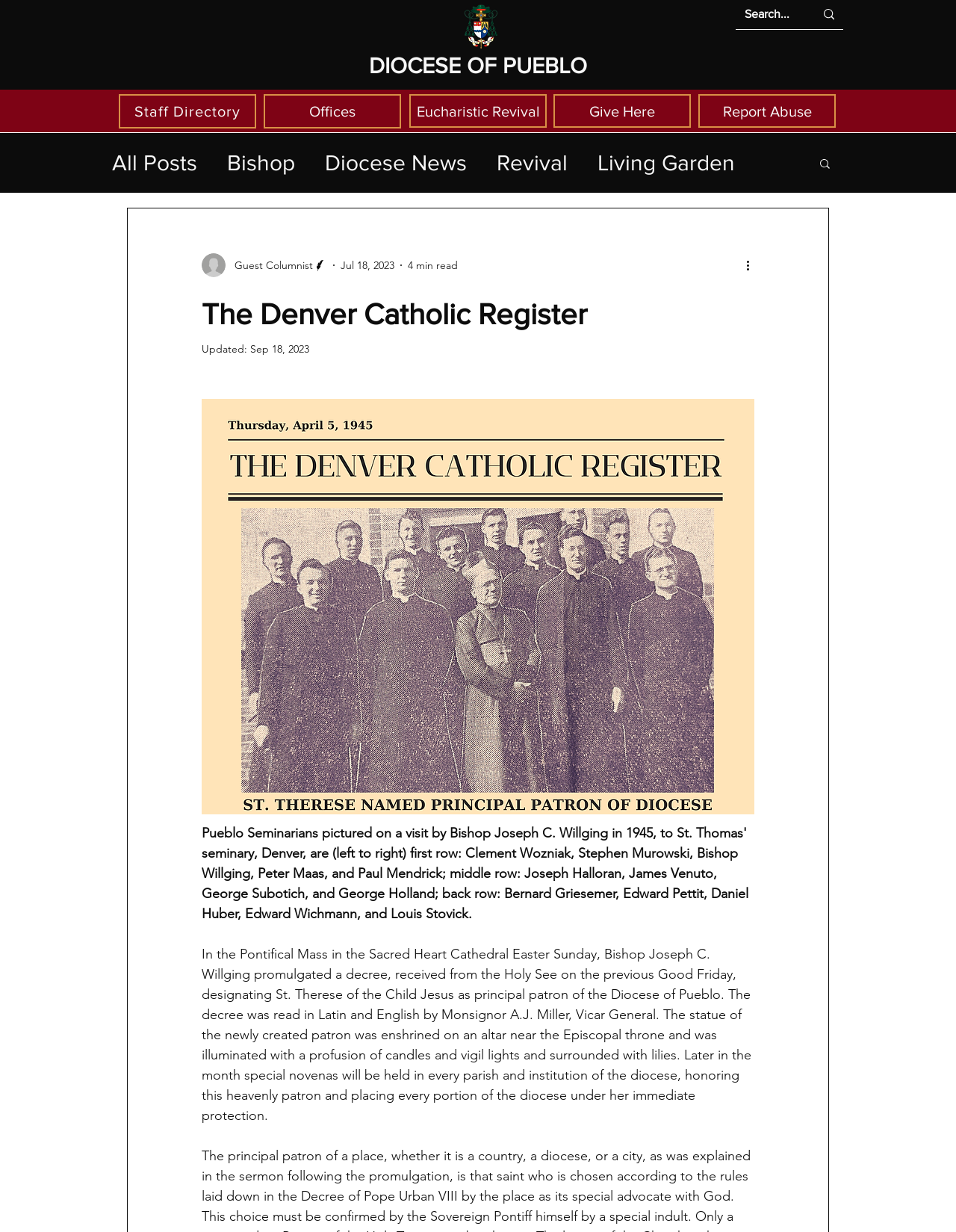What is the name of the Vicar General mentioned in the article?
Using the image, elaborate on the answer with as much detail as possible.

I found the answer by reading the article text, which states 'The decree was read in Latin and English by Monsignor A.J. Miller, Vicar General'.